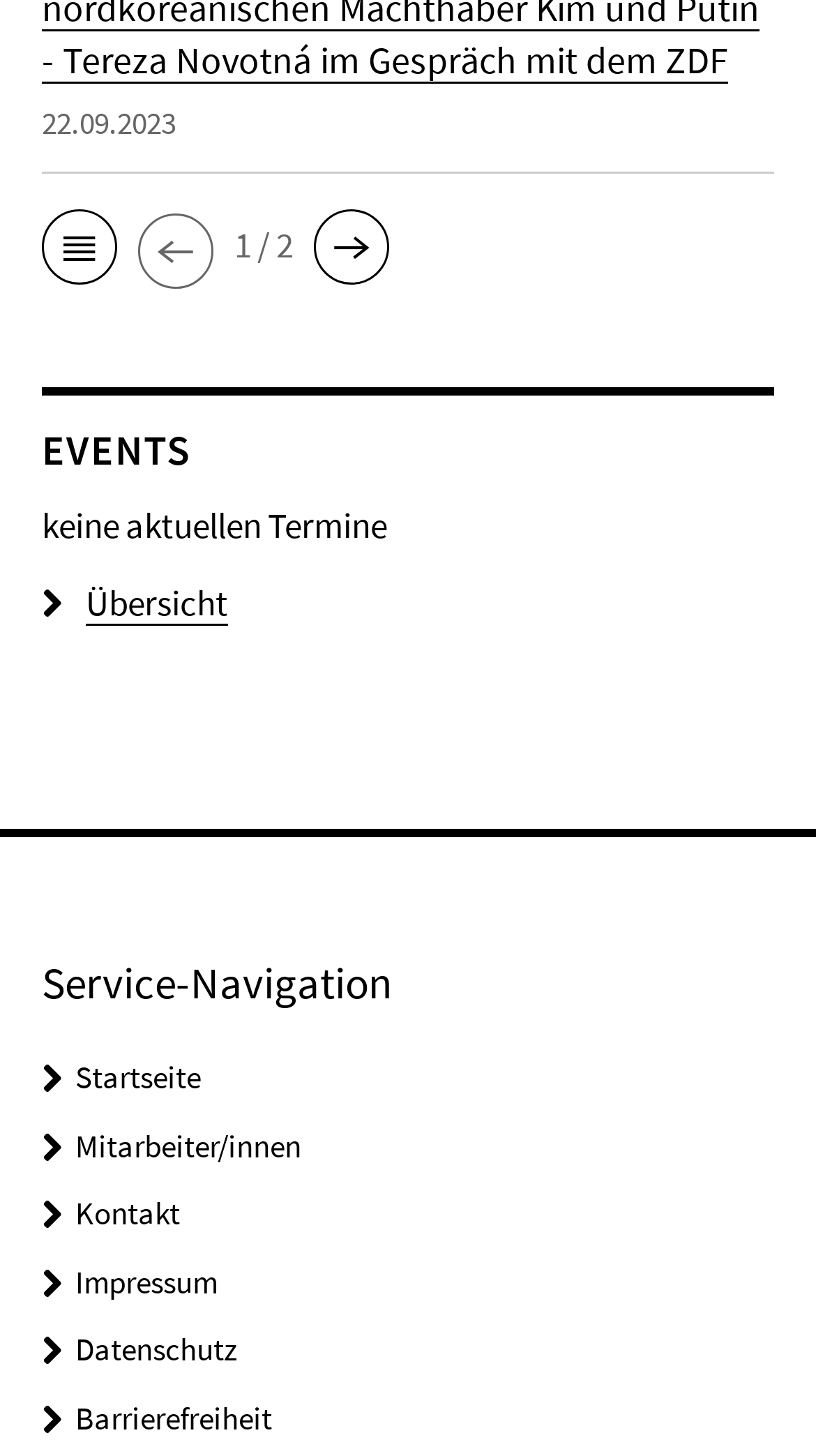Please determine the bounding box coordinates, formatted as (top-left x, top-left y, bottom-right x, bottom-right y), with all values as floating point numbers between 0 and 1. Identify the bounding box of the region described as: Impressum

[0.092, 0.867, 0.267, 0.894]